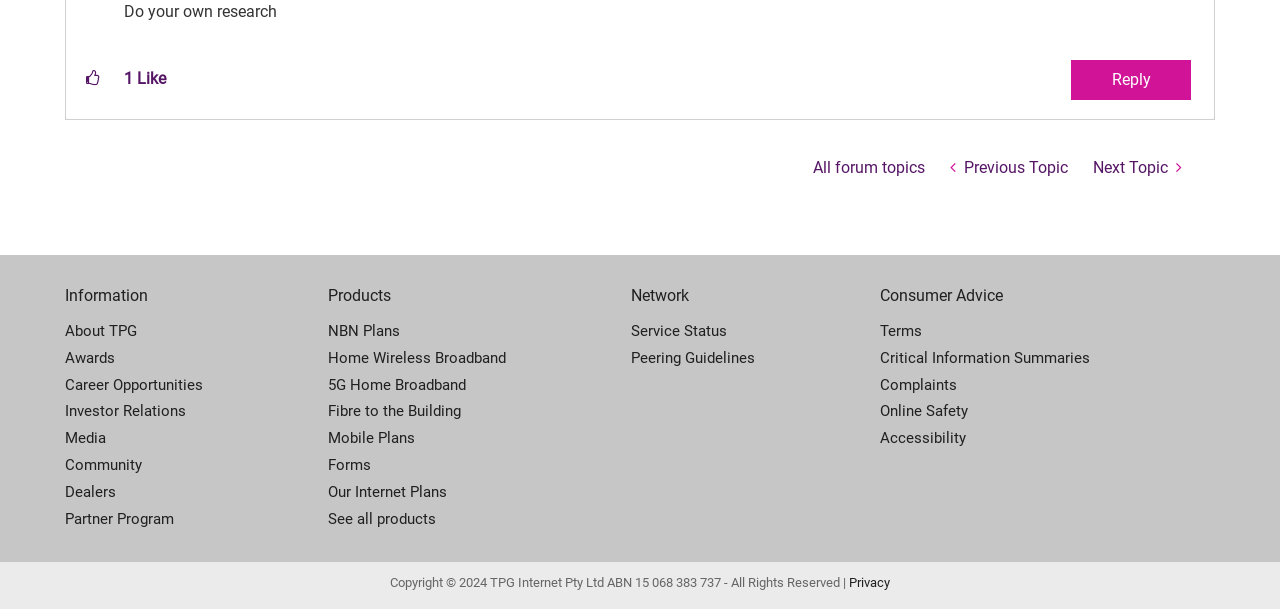Given the following UI element description: "Investor Relations", find the bounding box coordinates in the webpage screenshot.

[0.051, 0.654, 0.256, 0.698]